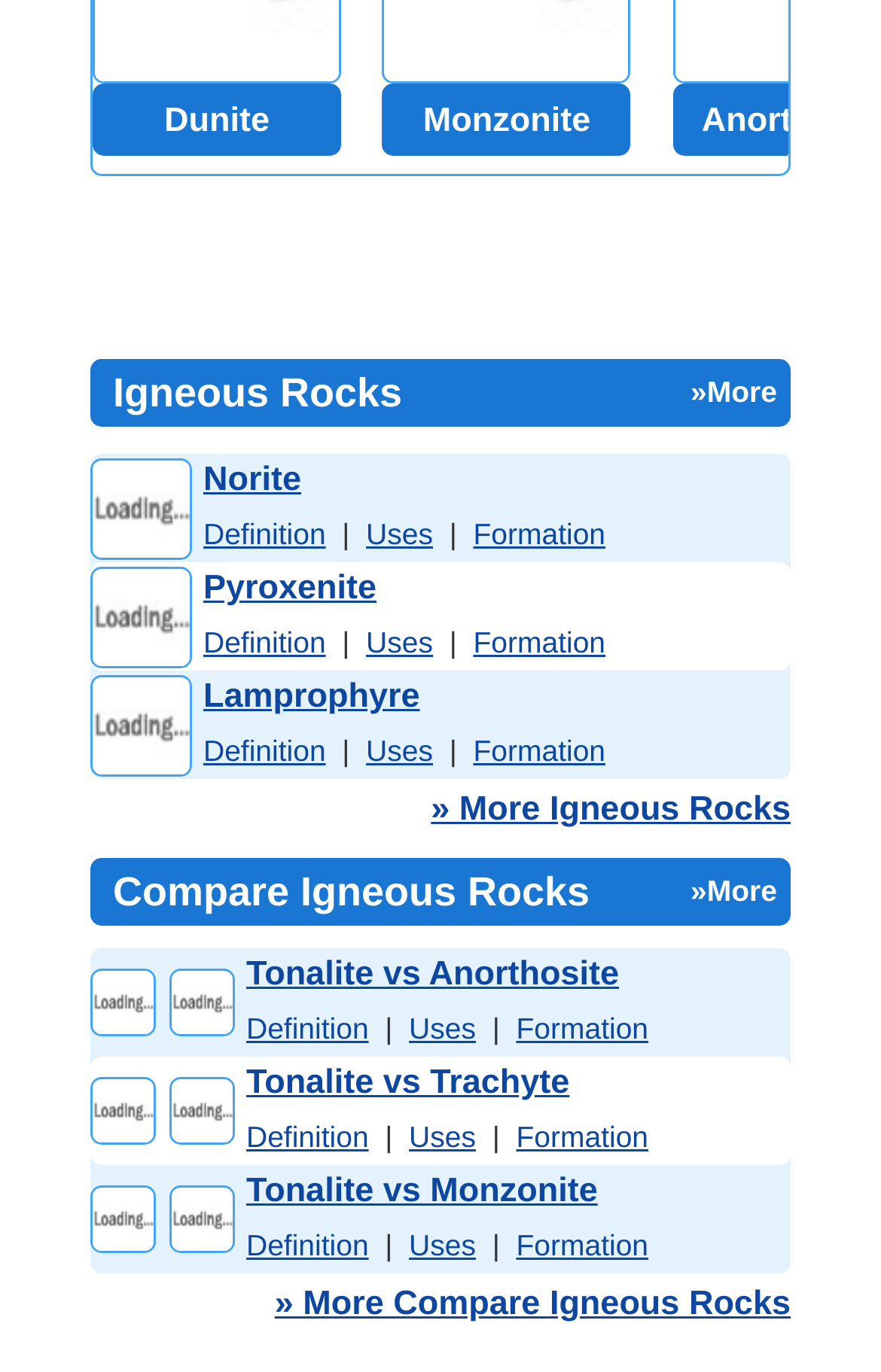Please identify the bounding box coordinates of where to click in order to follow the instruction: "click on Dunite".

[0.105, 0.061, 0.387, 0.114]